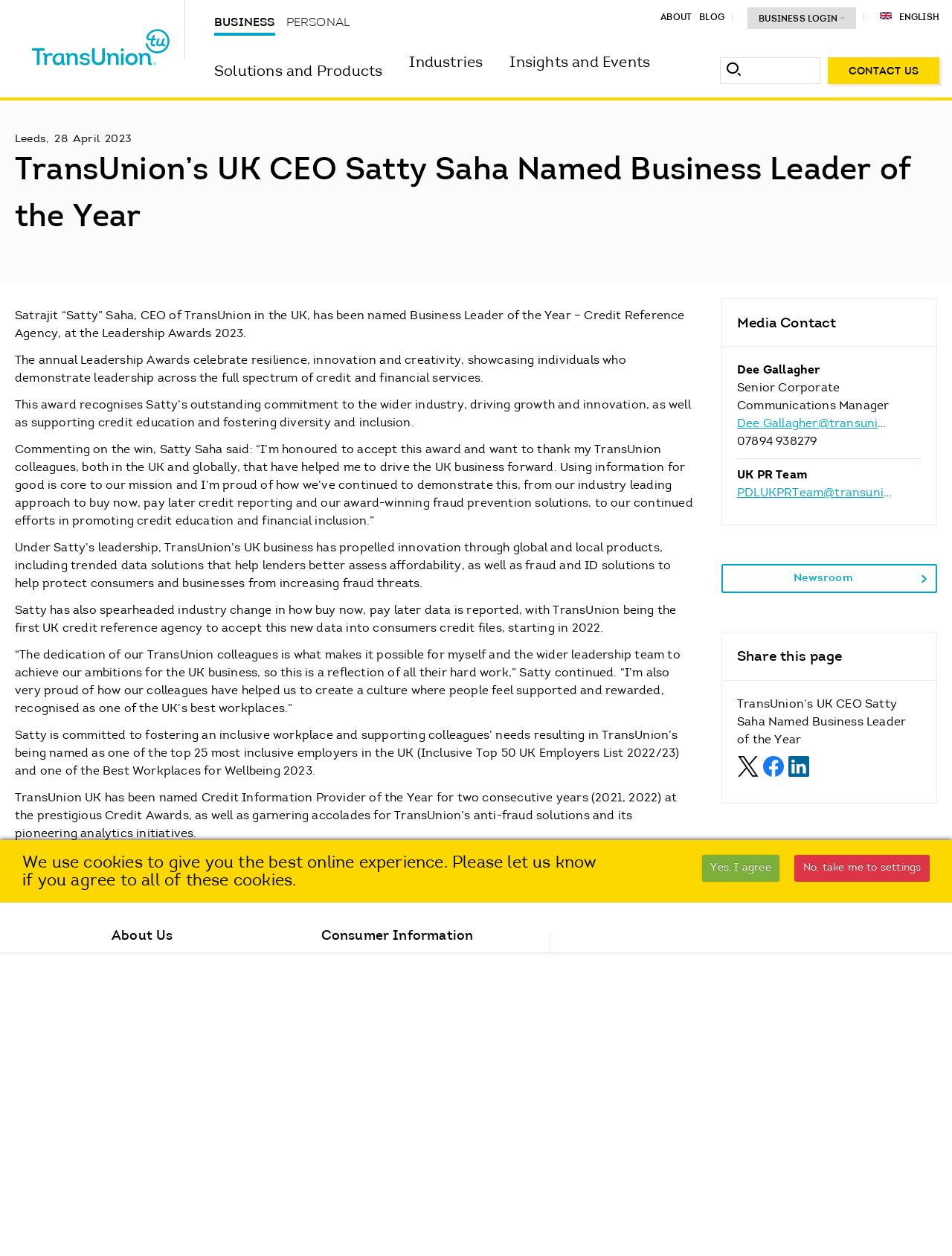Describe all the visual and textual components of the webpage comprehensively.

The webpage is about TransUnion's UK CEO, Satty Saha, being named Business Leader of the Year - Credit Reference Agency at the Leadership Awards 2023. The page has a main section with a heading that announces the award, followed by a series of paragraphs that provide more information about Satty's achievements and the company's accomplishments under his leadership.

At the top of the page, there is a navigation menu with links to various sections of the website, including Business, Personal, Solutions and Products, Industries, Insights and Events, About, Blog, and Business Login. There is also a search bar and a language selection option.

Below the navigation menu, there is a section with the company's logo and a brief description of the award. The main content section is divided into several paragraphs, each discussing a different aspect of Satty's leadership and the company's achievements.

To the right of the main content section, there is a complementary section with a heading that says "Media Contact" and provides contact information for Dee Gallagher, Senior Corporate Communications Manager. There are also links to share the page on social media platforms like Twitter, Facebook, and LinkedIn.

At the bottom of the page, there is a footer section with links to various pages, including About Us, Corporate social responsibility, Newsroom, Careers, Diversity and inclusion, Contact us, Complaints data, and more. There are also links to consumer information pages, such as Get your credit report, Credit report help, and Credit education. Additionally, there are links to the company's social media profiles and a button to contact the company.